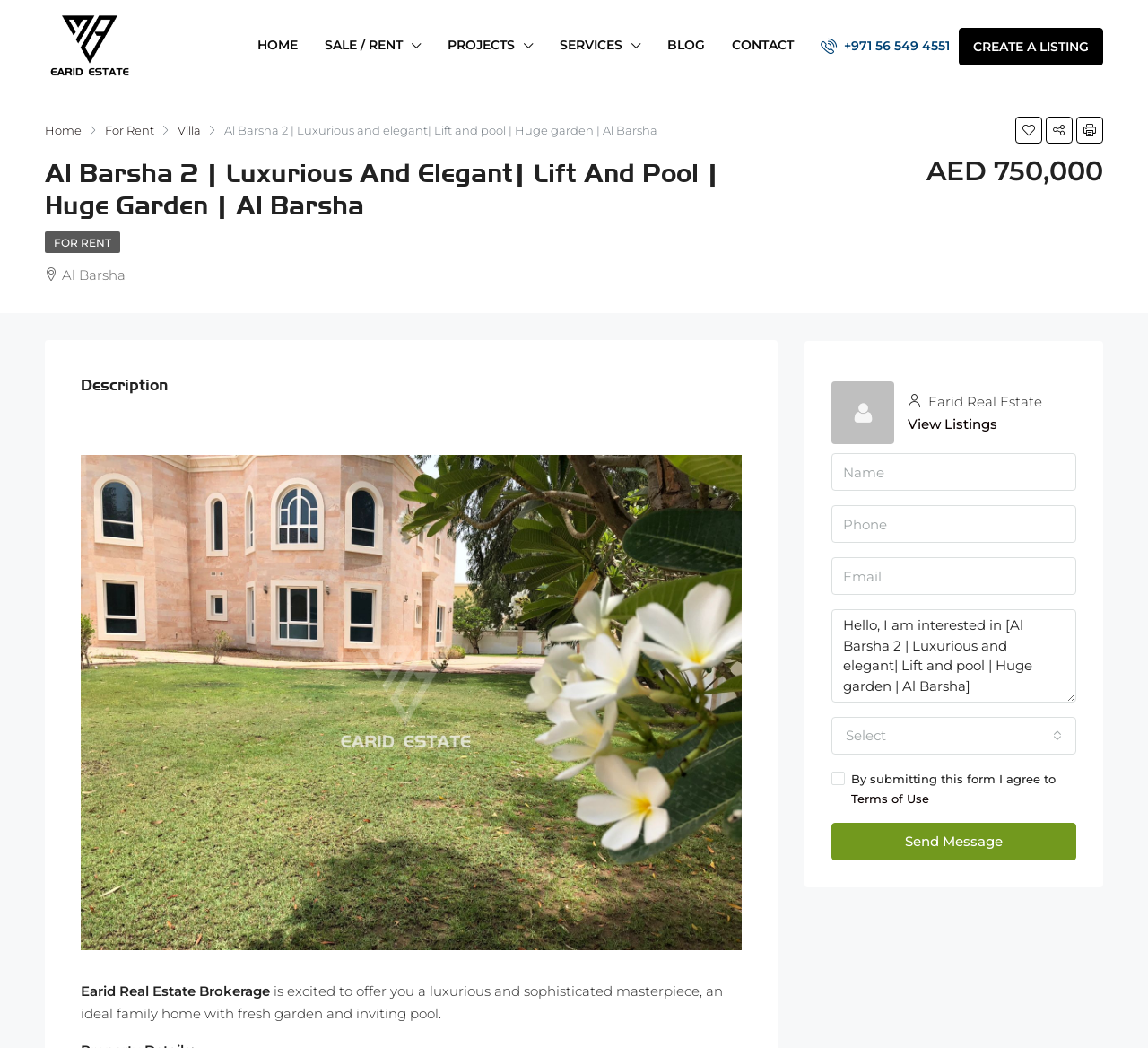Identify the coordinates of the bounding box for the element that must be clicked to accomplish the instruction: "Enter your name".

[0.724, 0.432, 0.938, 0.468]